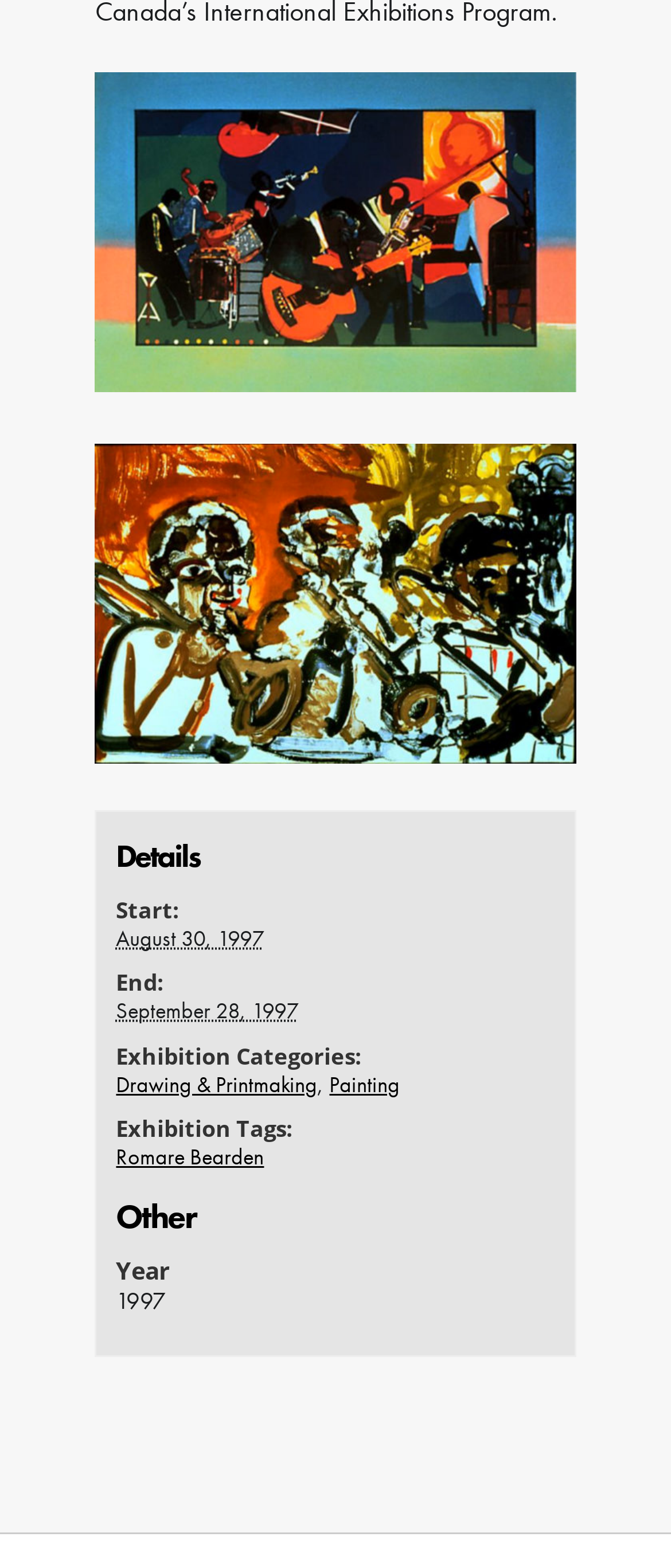Give a one-word or short phrase answer to this question: 
What is the year of the exhibition?

1997